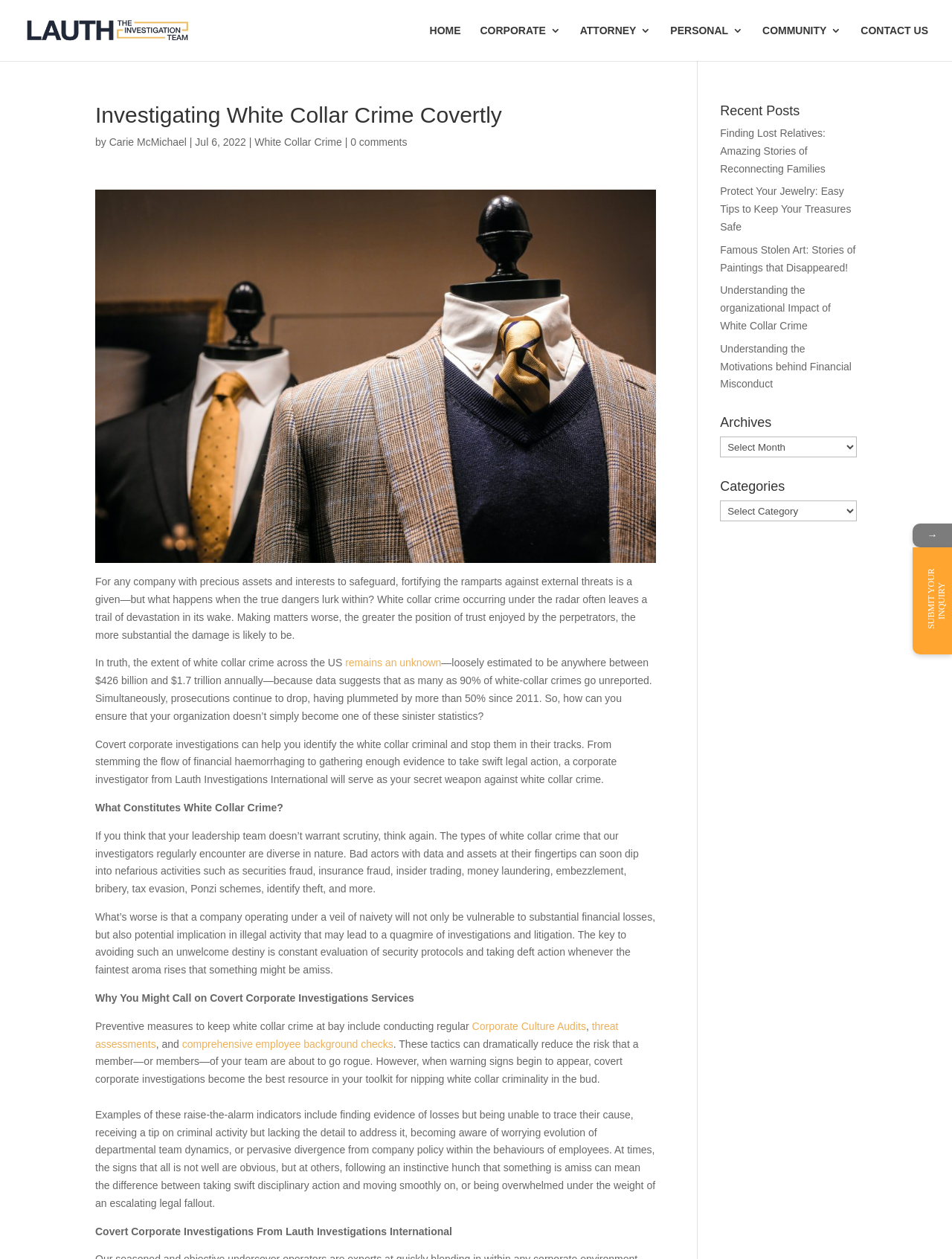What is the location of the 'SUBMIT YOUR INQUIRY' button?
Refer to the screenshot and respond with a concise word or phrase.

Bottom right corner